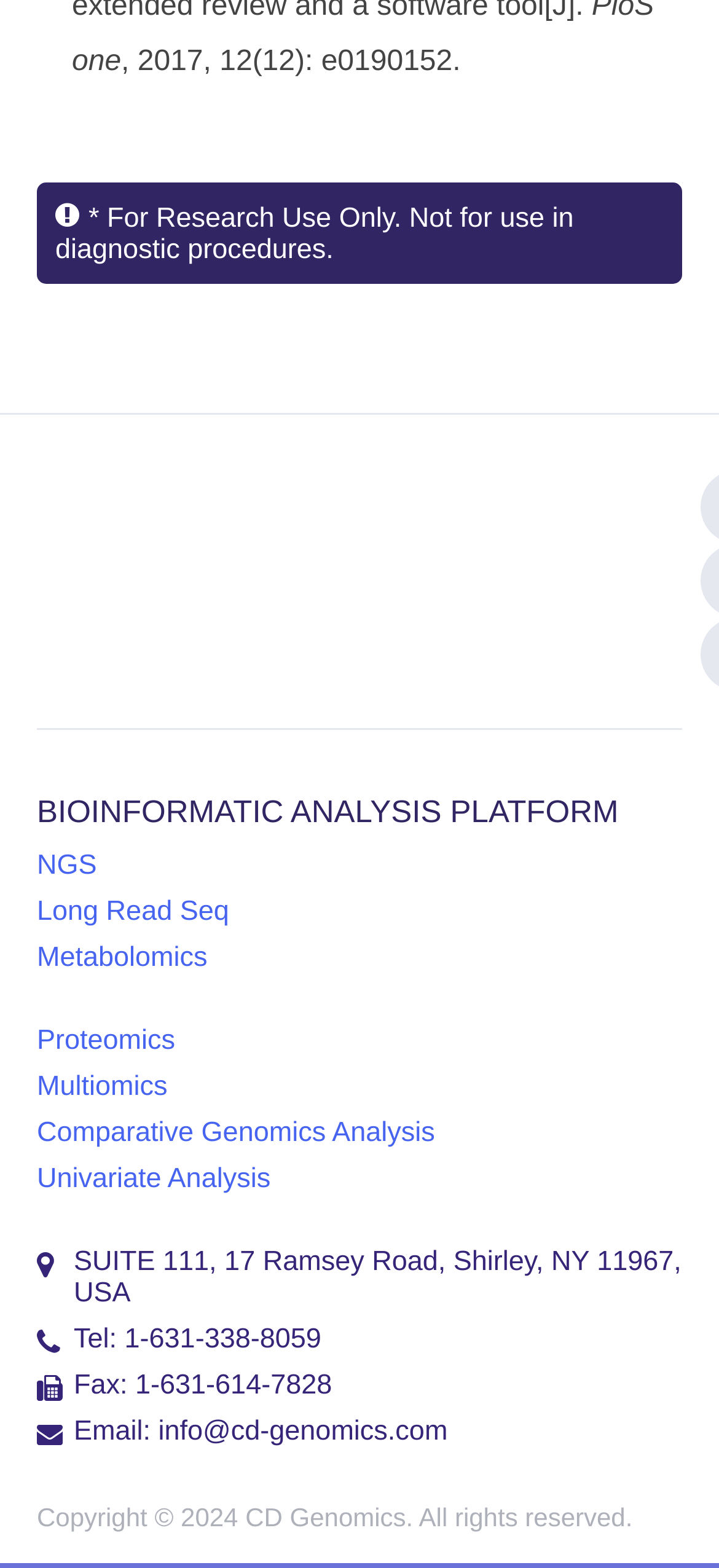Identify the bounding box coordinates of the section that should be clicked to achieve the task described: "Learn about Comparative Genomics Analysis".

[0.051, 0.713, 0.605, 0.733]